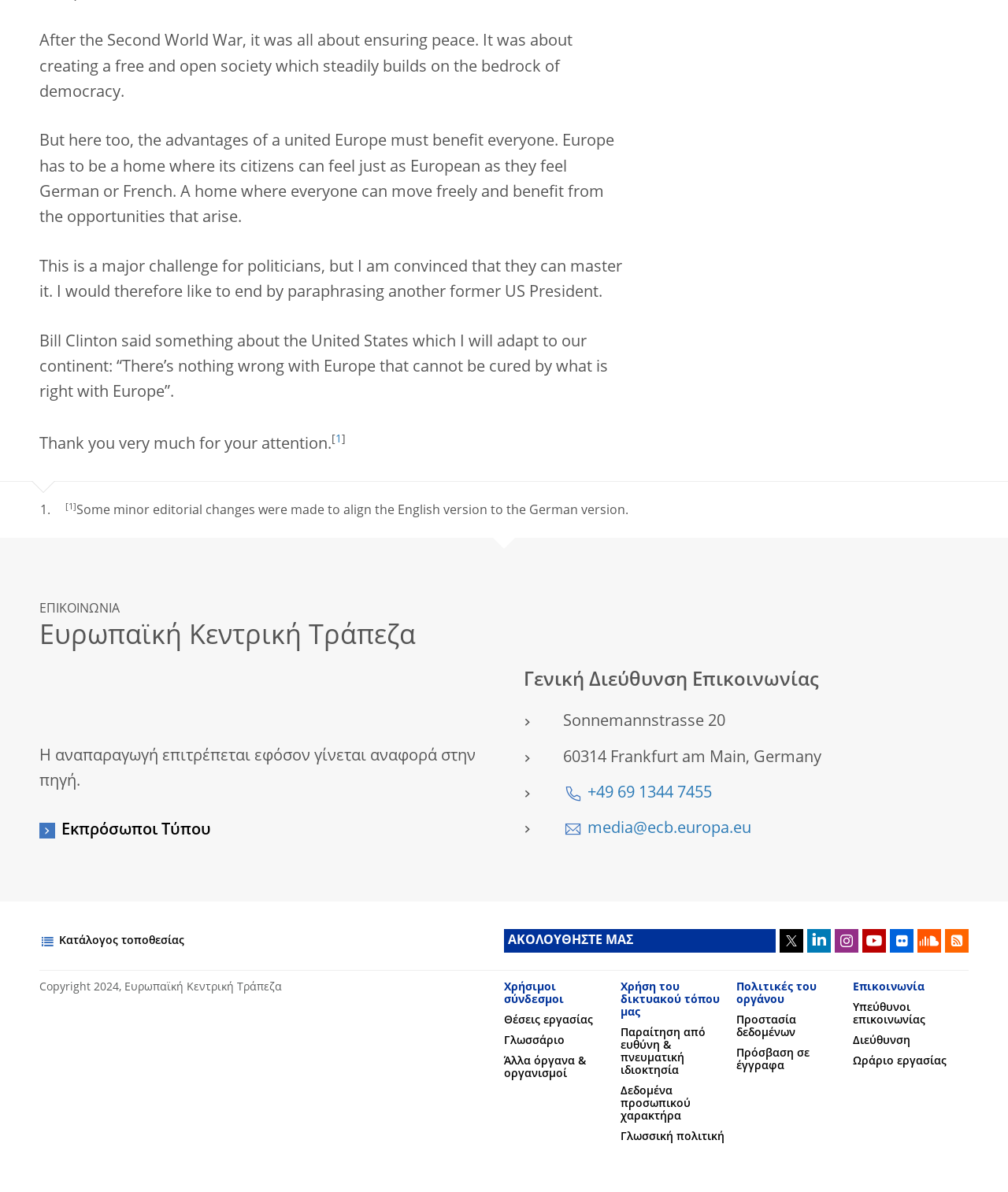What is the copyright year of the webpage?
Examine the image and give a concise answer in one word or a short phrase.

2024